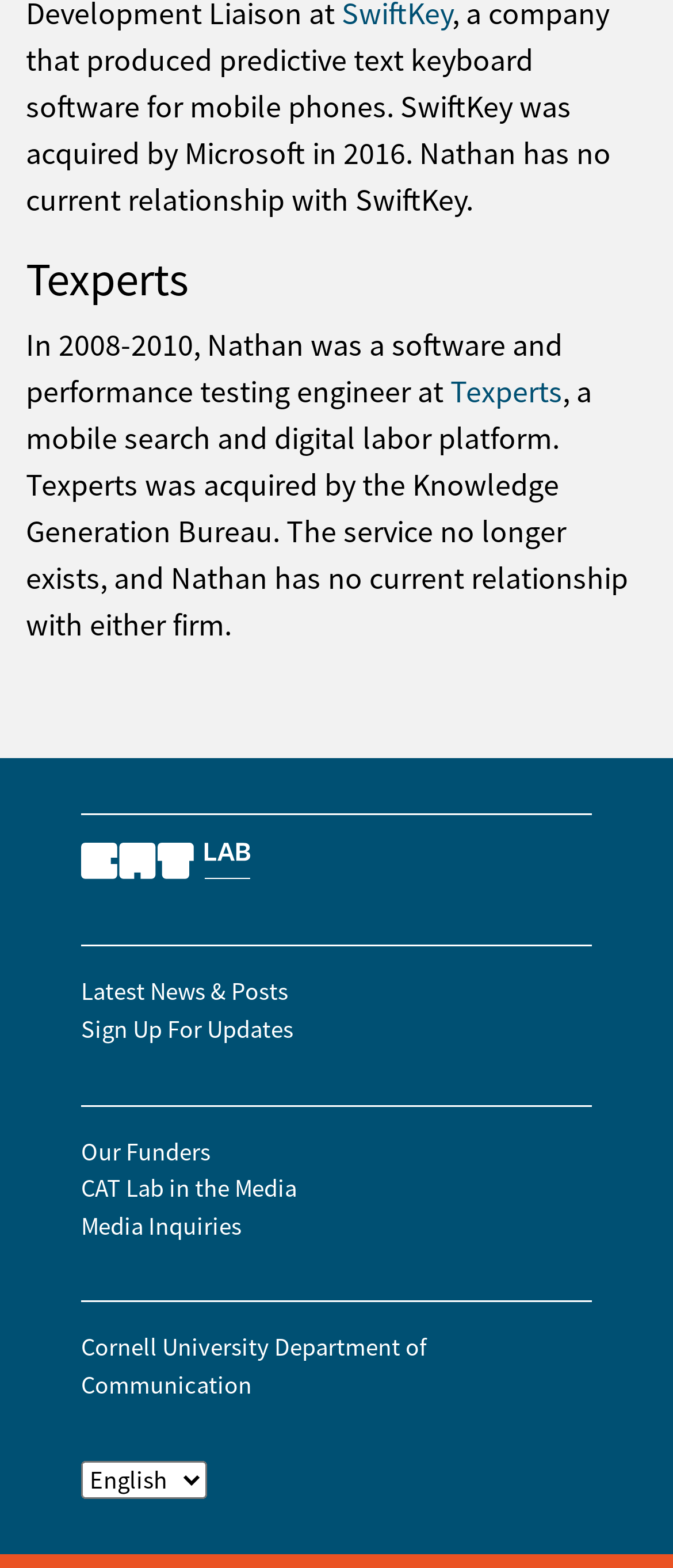Please identify the bounding box coordinates of the element on the webpage that should be clicked to follow this instruction: "Toggle mobile menu". The bounding box coordinates should be given as four float numbers between 0 and 1, formatted as [left, top, right, bottom].

None